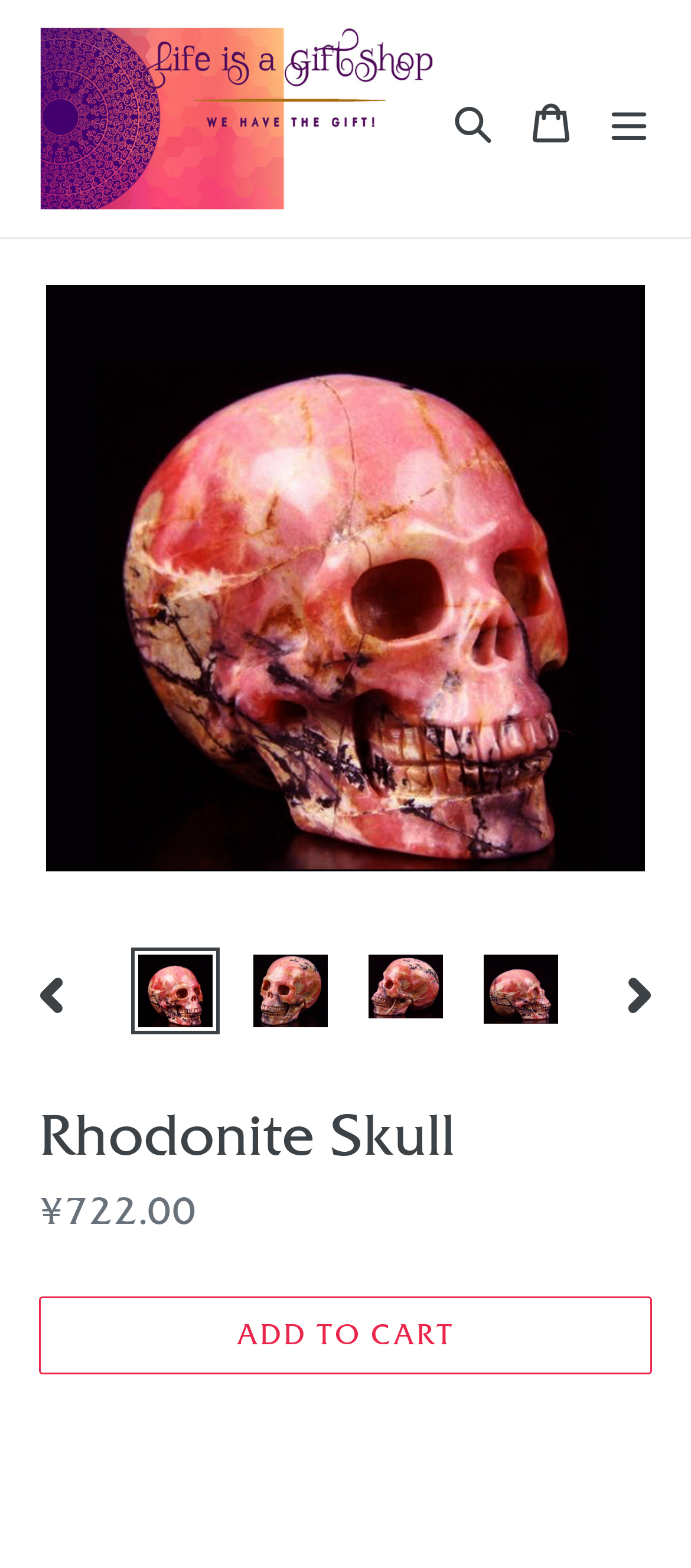Reply to the question with a brief word or phrase: How many options are available for loading images into the gallery viewer?

4